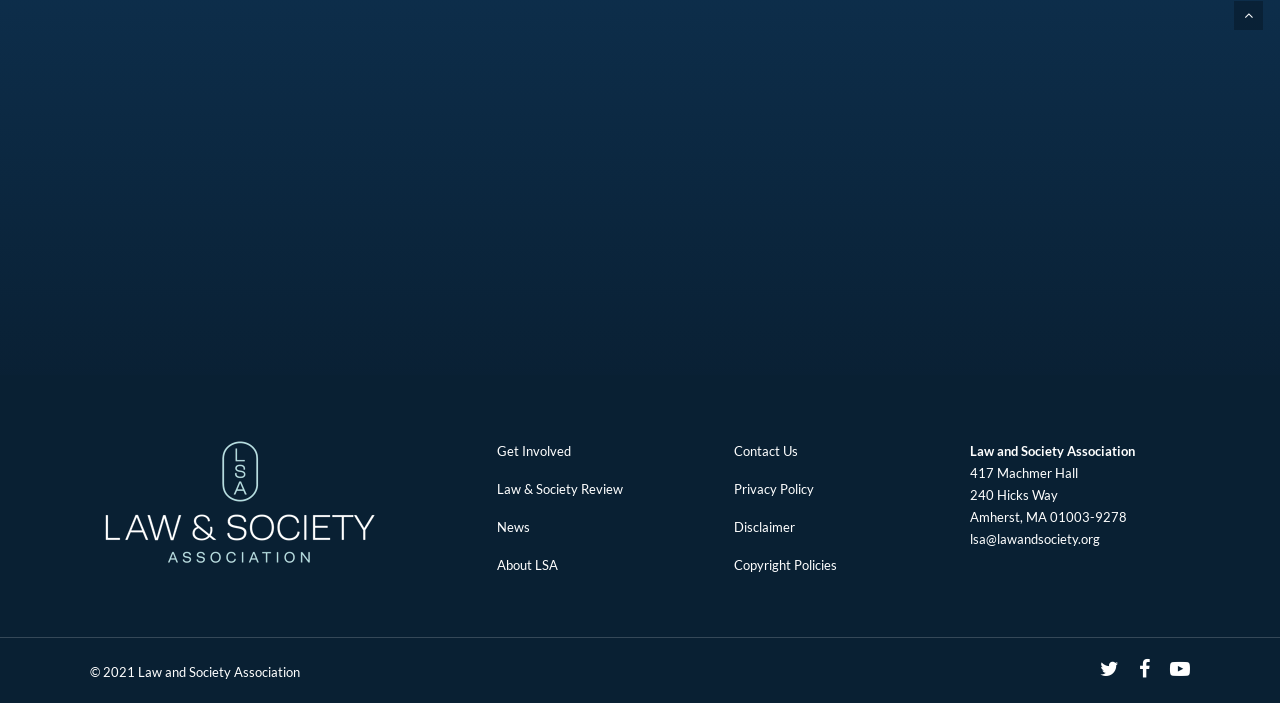Please identify the bounding box coordinates for the region that you need to click to follow this instruction: "Like us on Facebook".

[0.11, 0.197, 0.29, 0.214]